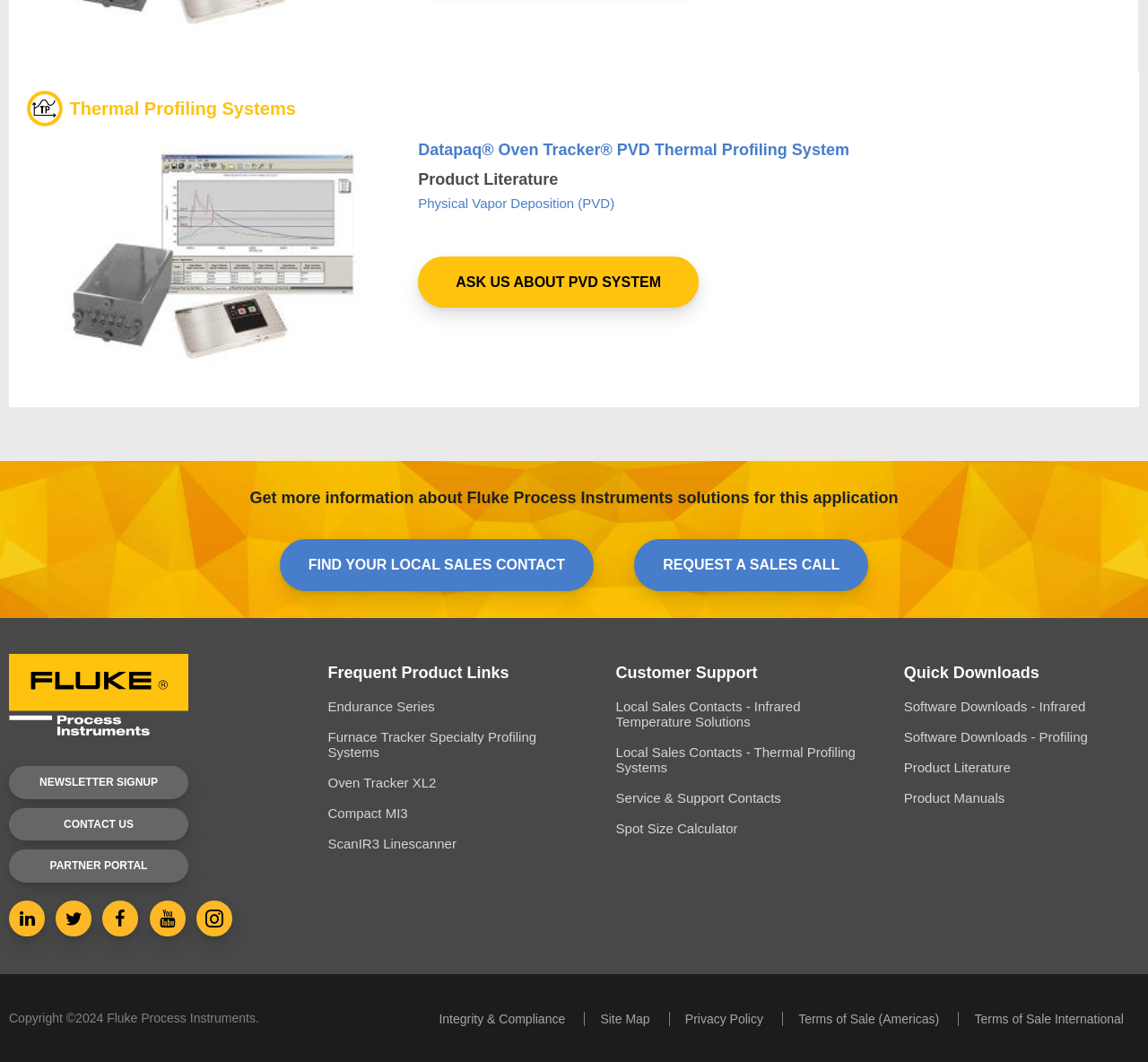Find the bounding box coordinates for the element that must be clicked to complete the instruction: "Select Consoles". The coordinates should be four float numbers between 0 and 1, indicated as [left, top, right, bottom].

None